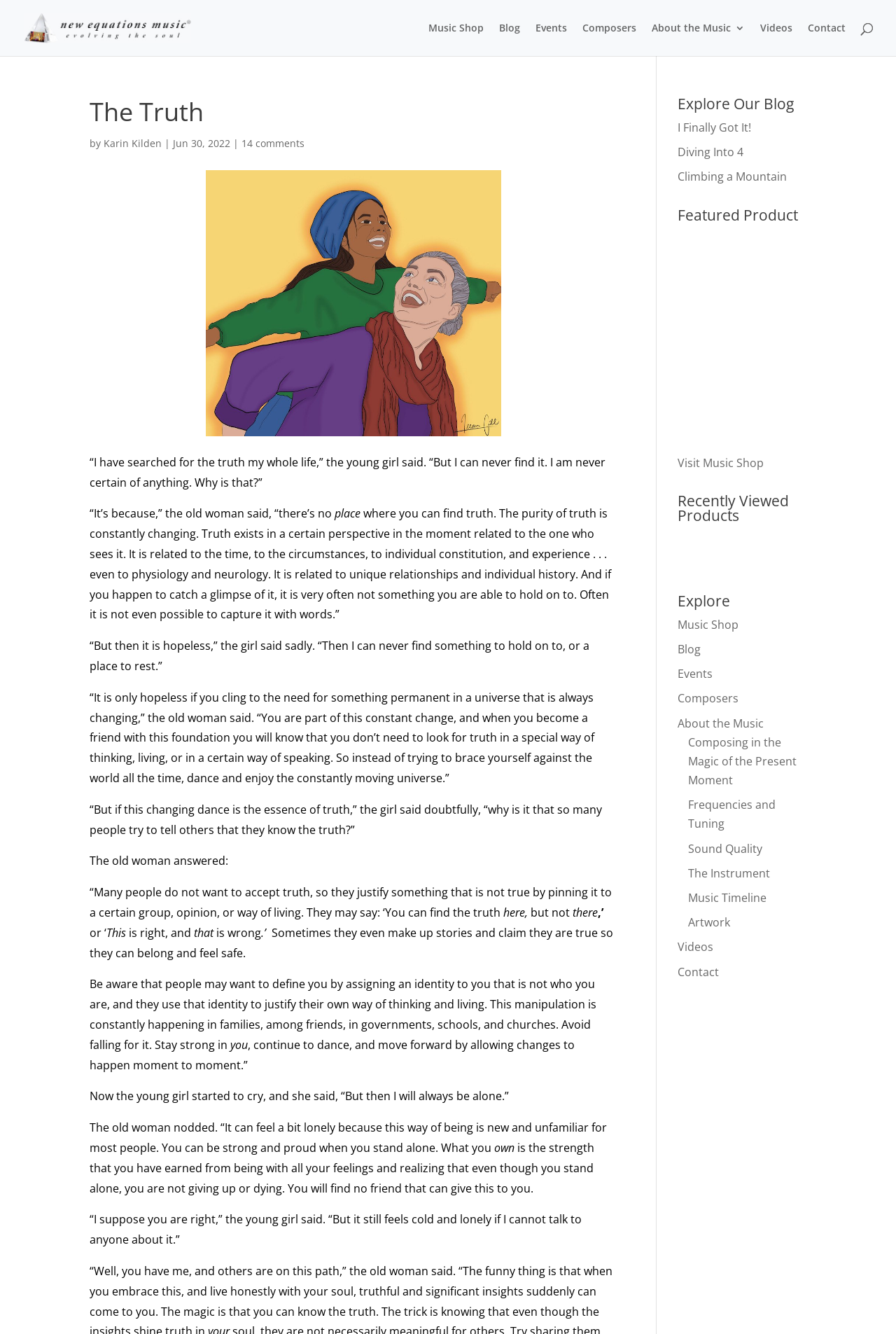Using a single word or phrase, answer the following question: 
How many links are there in the main navigation menu?

7